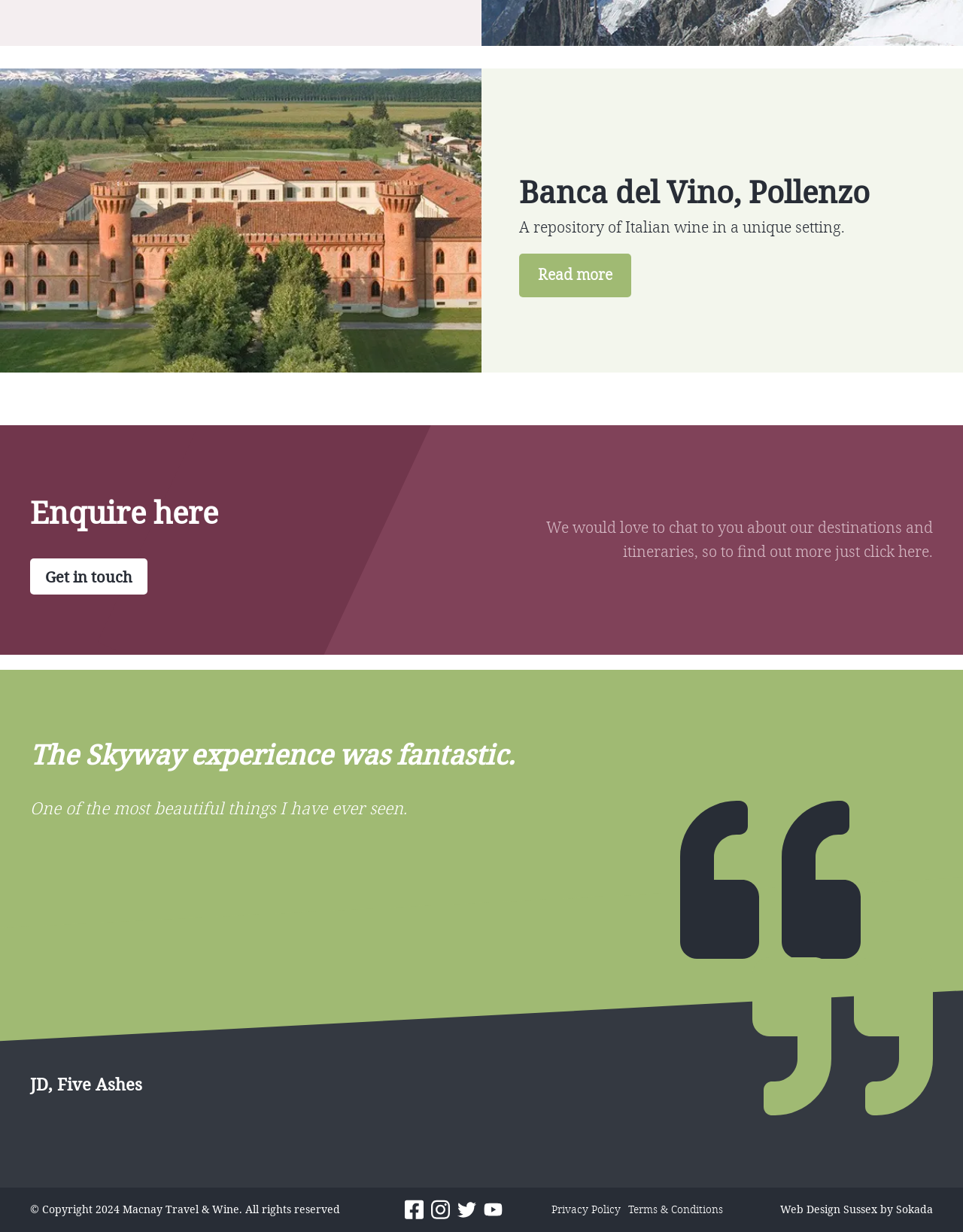What is the name of the company that designed the website?
By examining the image, provide a one-word or phrase answer.

Sokada